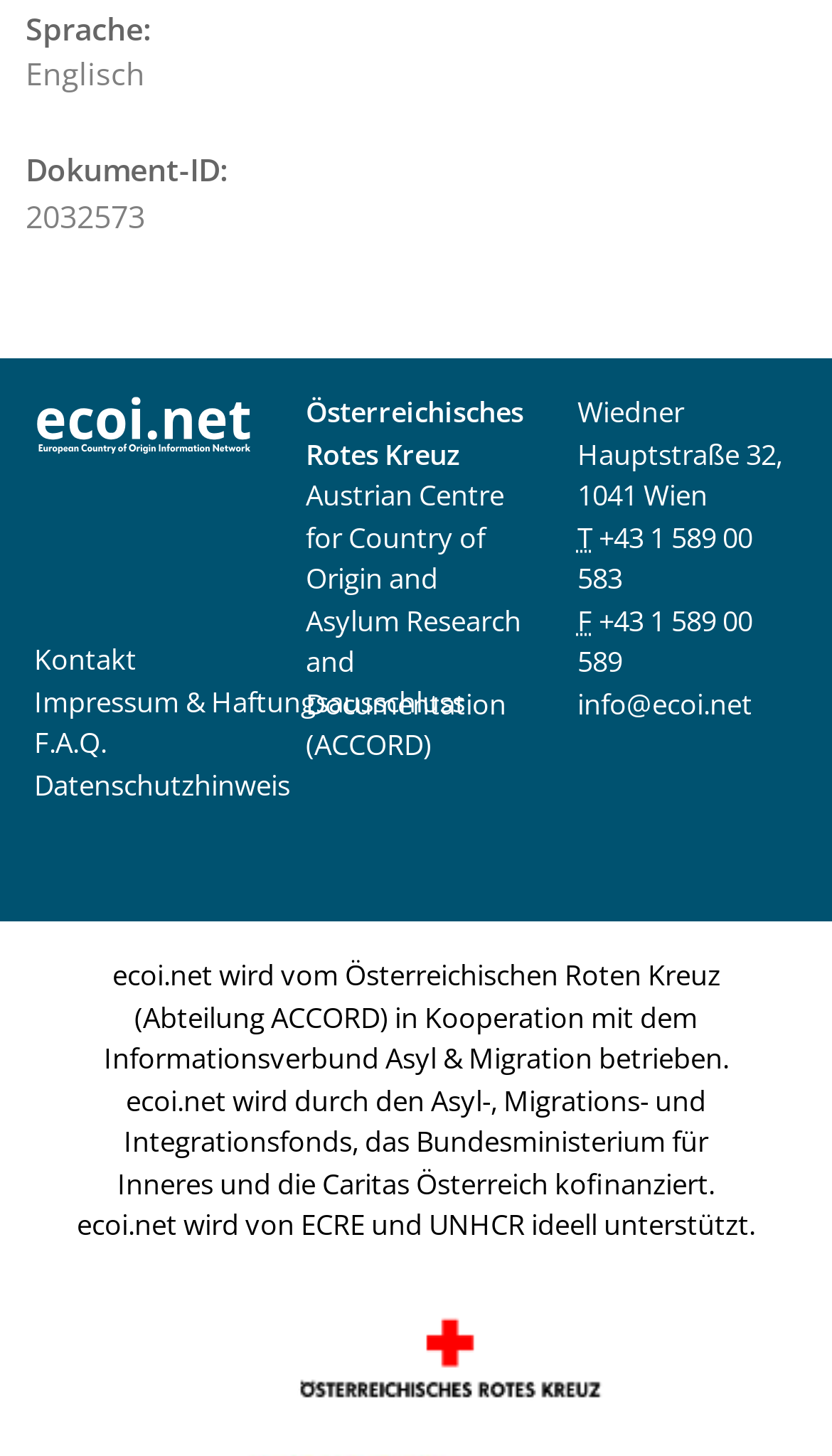Please identify the bounding box coordinates of the area that needs to be clicked to fulfill the following instruction: "contact via phone."

[0.694, 0.356, 0.904, 0.41]